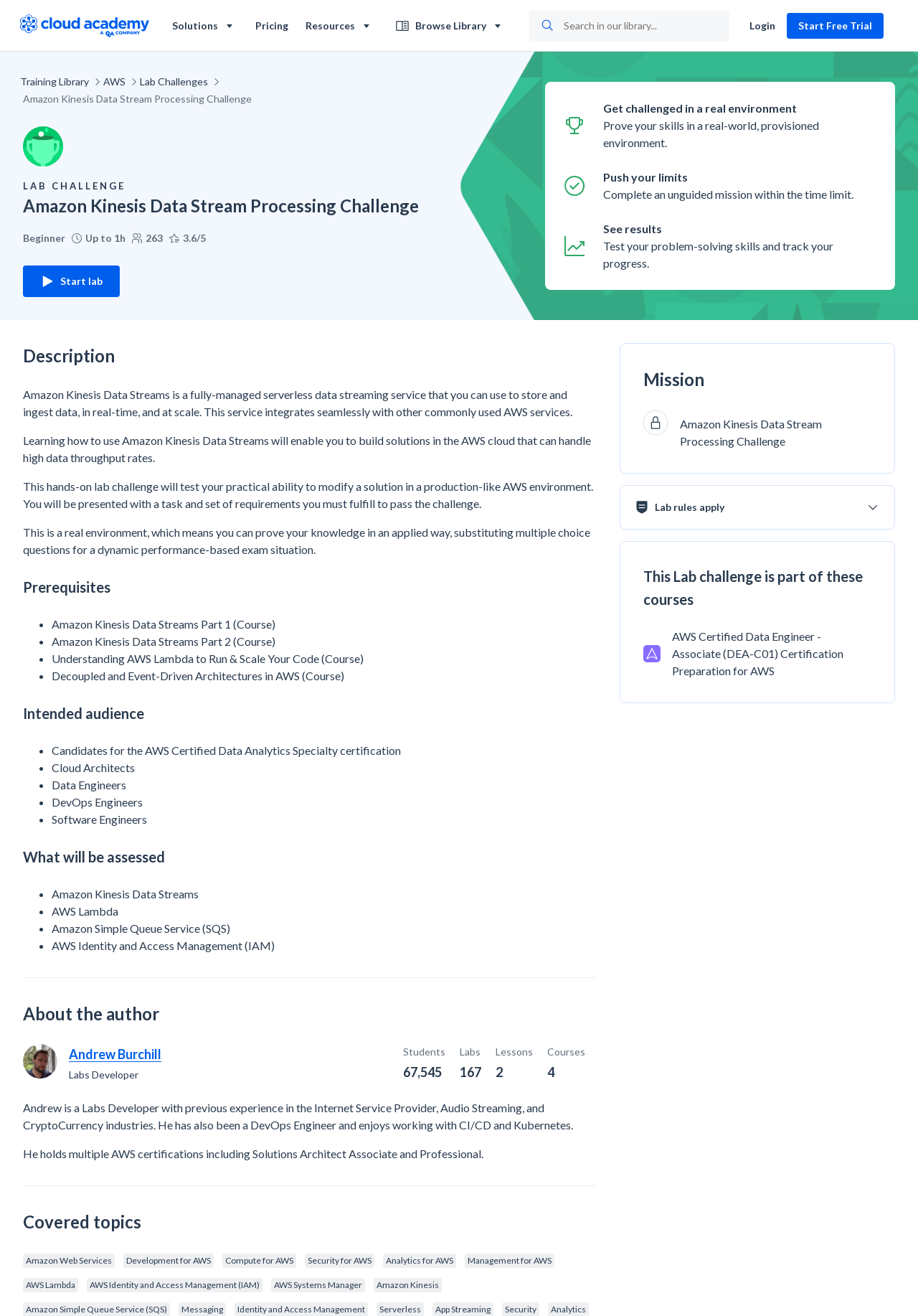Please identify the bounding box coordinates of the area I need to click to accomplish the following instruction: "Search in the library".

[0.577, 0.007, 0.795, 0.031]